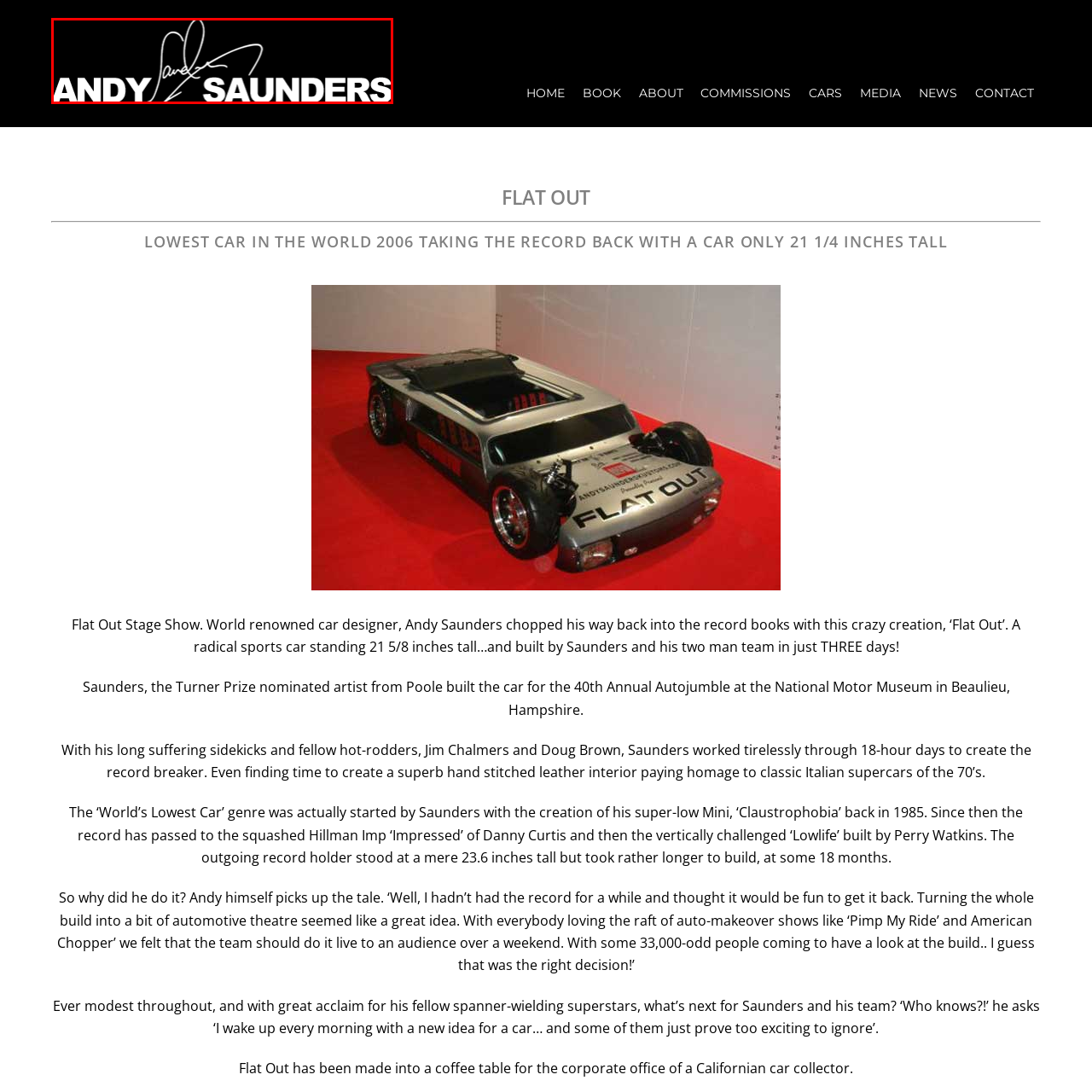What is the style of the typography used in the image? View the image inside the red bounding box and respond with a concise one-word or short-phrase answer.

Sleek and modern